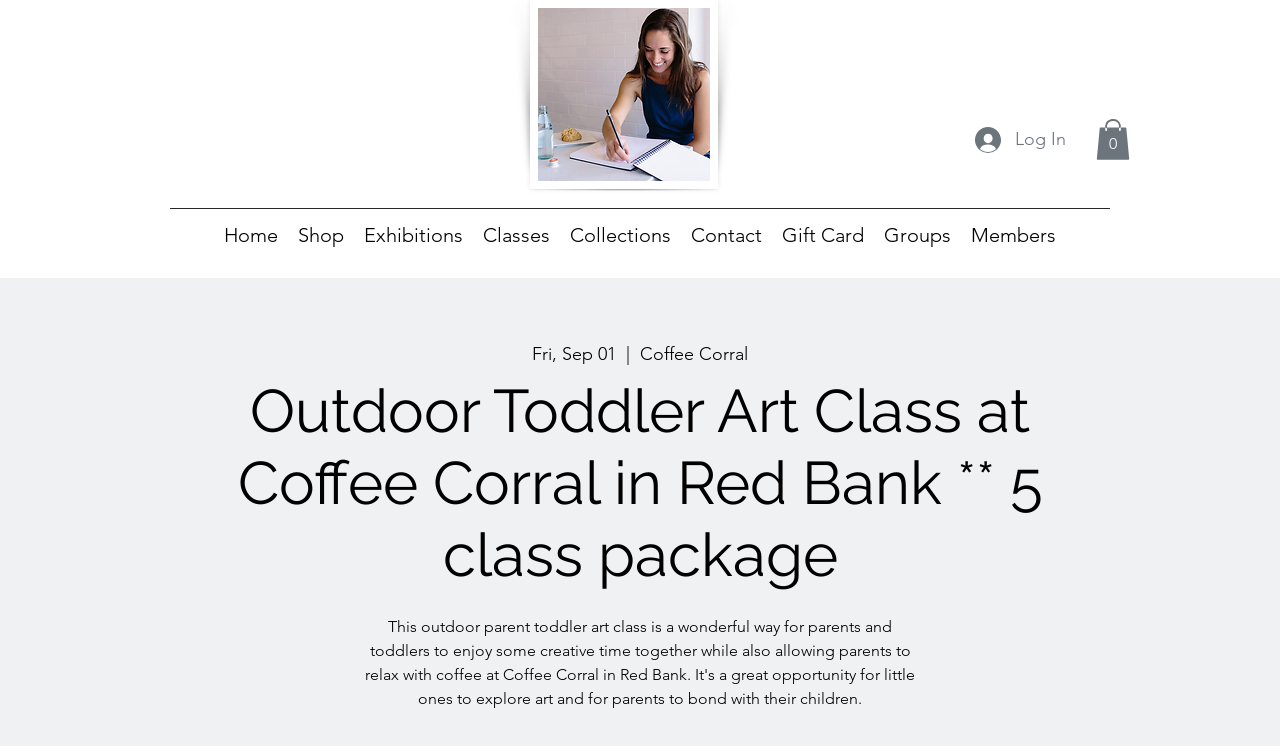Can you extract the primary headline text from the webpage?

Outdoor Toddler Art Class at Coffee Corral in Red Bank ** 5 class package